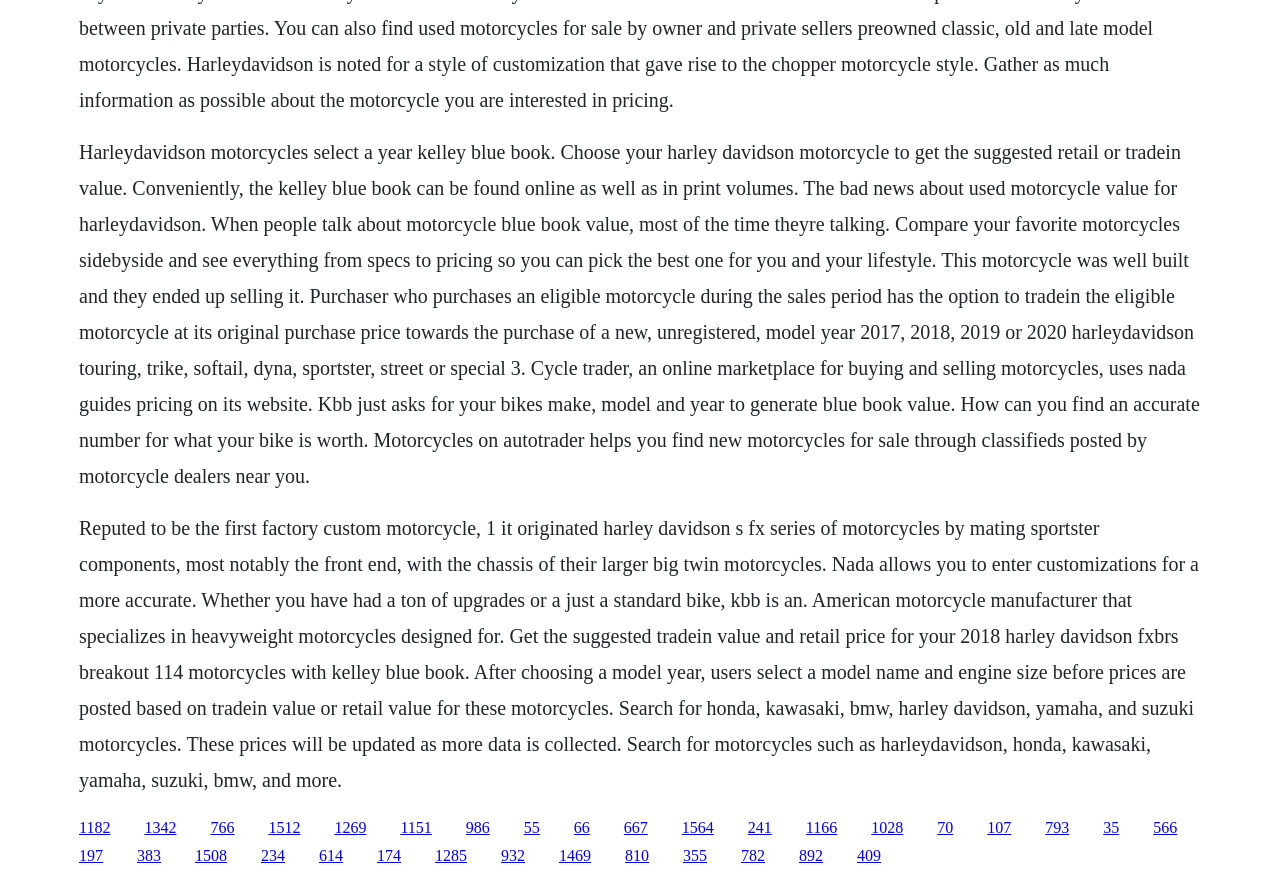Please locate the bounding box coordinates of the element that needs to be clicked to achieve the following instruction: "Click on the link to search for Harley Davidson motorcycles". The coordinates should be four float numbers between 0 and 1, i.e., [left, top, right, bottom].

[0.164, 0.931, 0.183, 0.951]